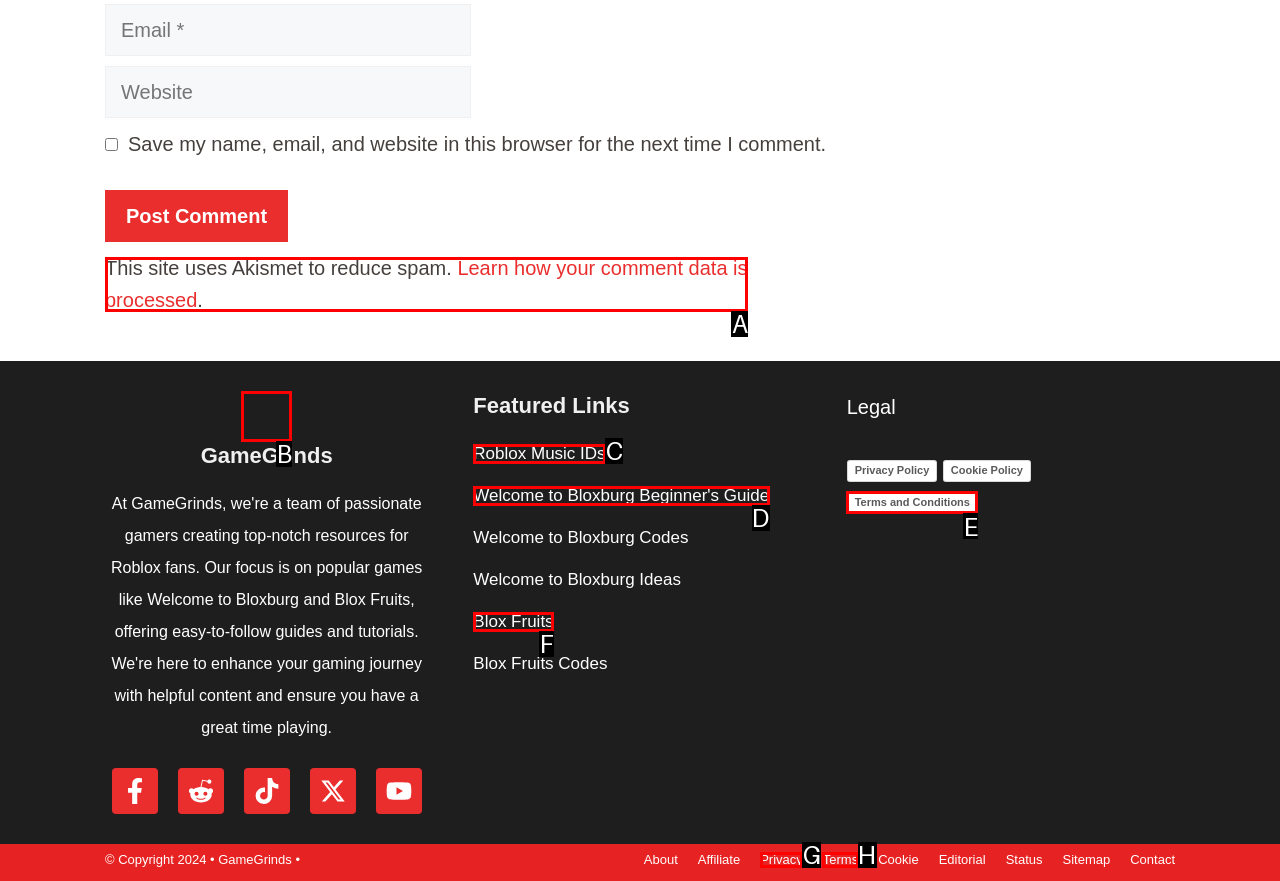To execute the task: Share on Facebook, which one of the highlighted HTML elements should be clicked? Answer with the option's letter from the choices provided.

None